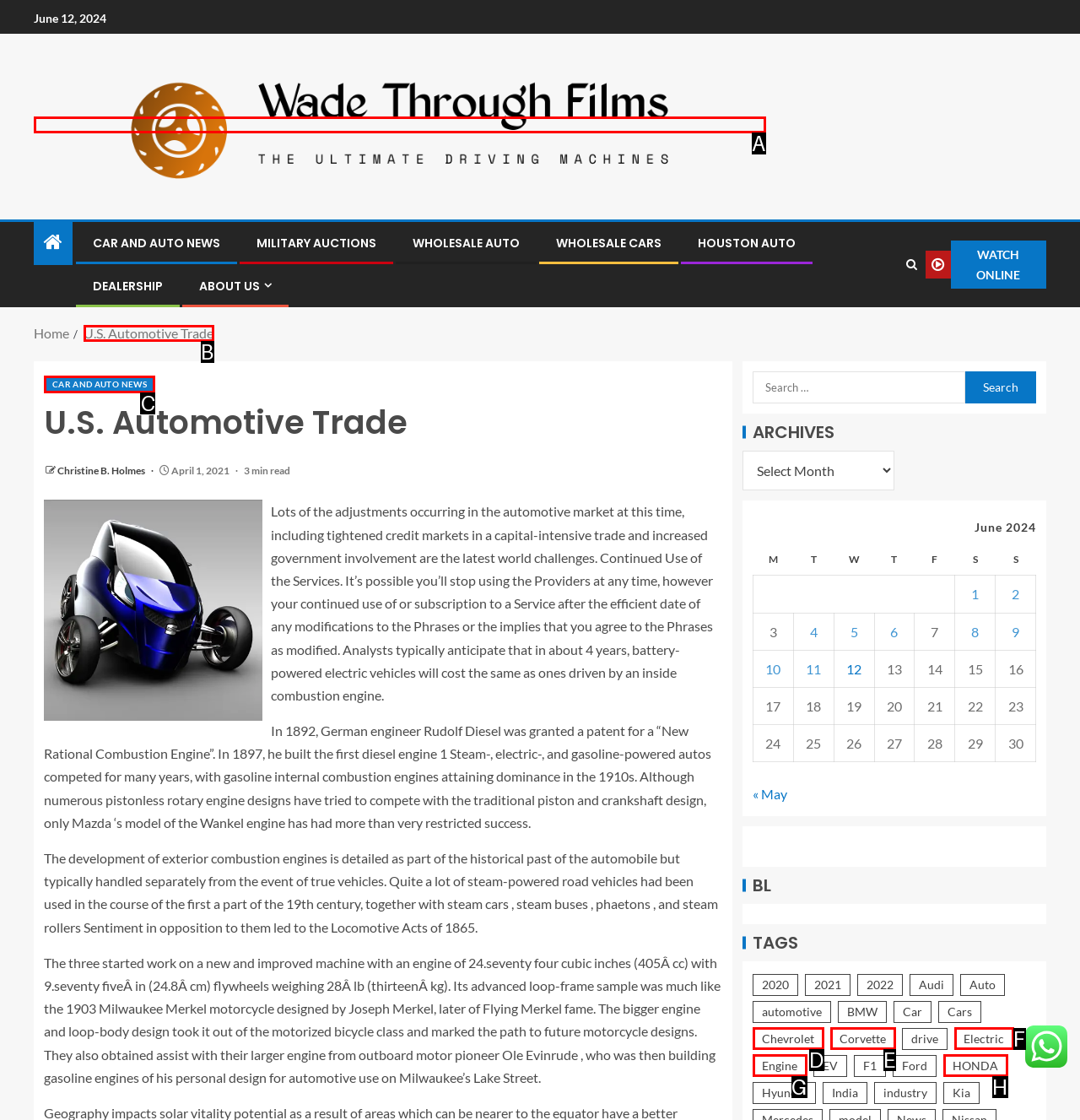Determine the HTML element that best aligns with the description: U.S. Automotive Trade
Answer with the appropriate letter from the listed options.

B